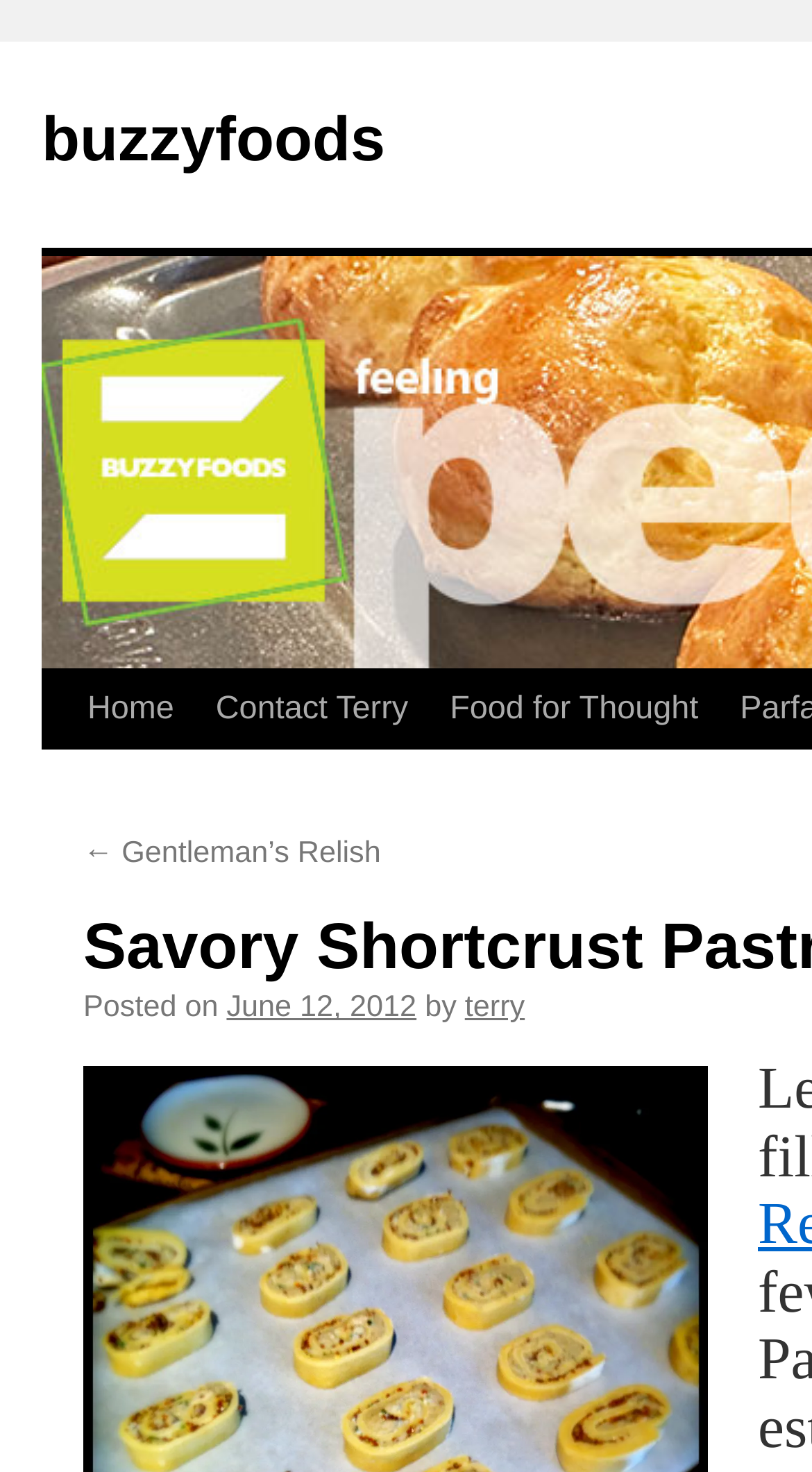Please identify the bounding box coordinates of the clickable area that will fulfill the following instruction: "read previous post about Gentleman’s Relish". The coordinates should be in the format of four float numbers between 0 and 1, i.e., [left, top, right, bottom].

[0.103, 0.569, 0.469, 0.591]